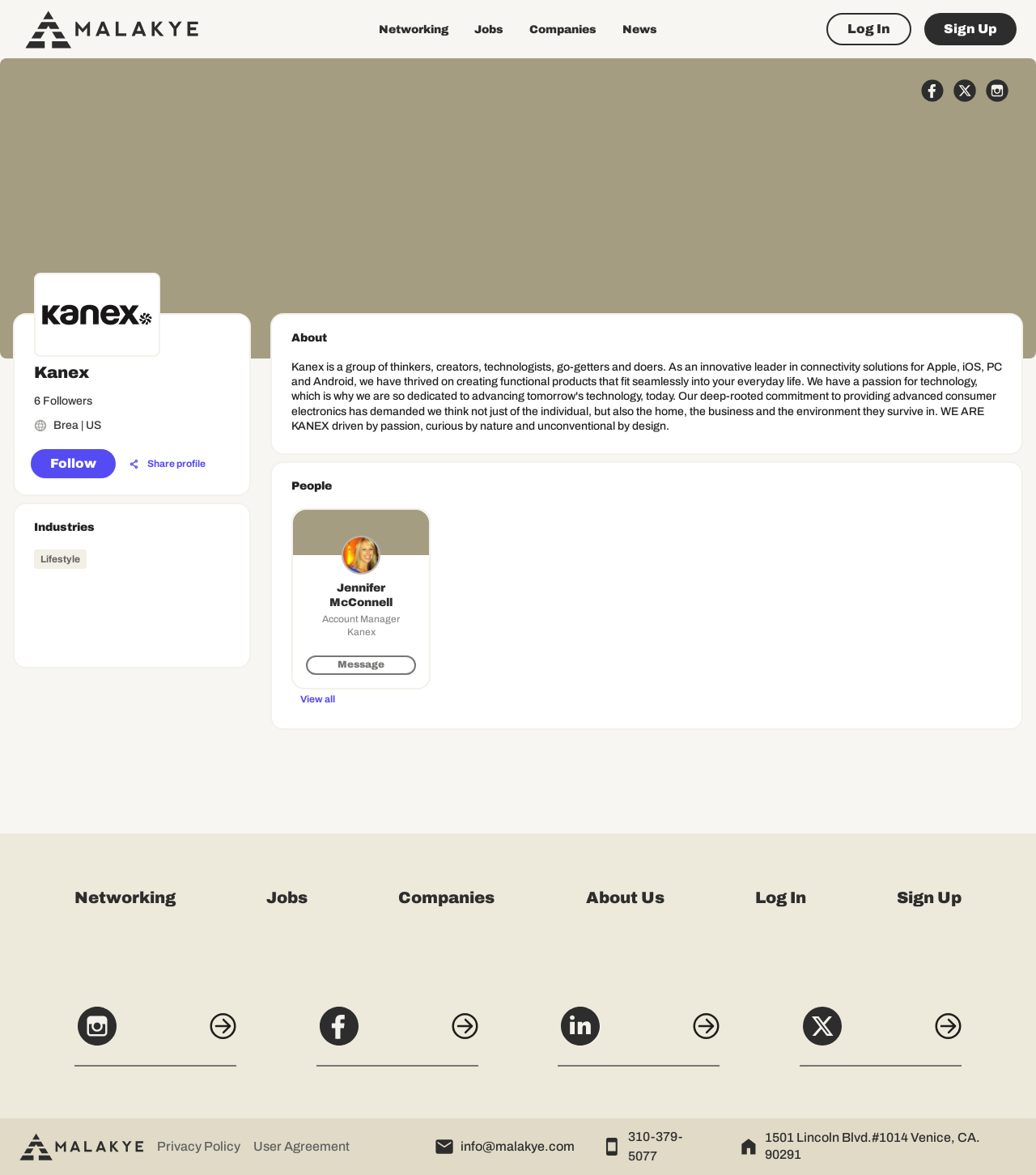Find the bounding box coordinates for the area that should be clicked to accomplish the instruction: "Click the Log In button".

[0.798, 0.011, 0.88, 0.039]